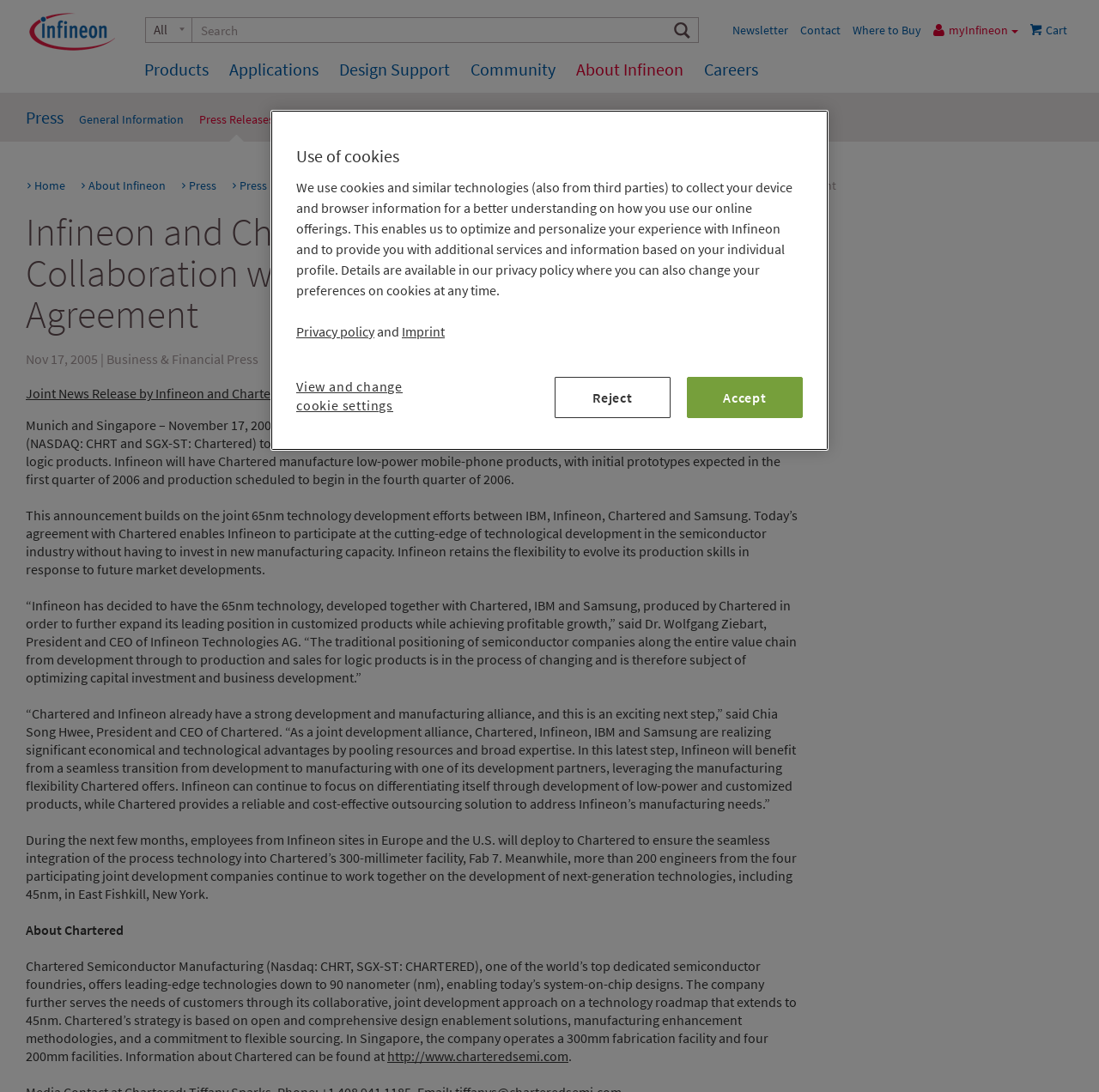Given the description "View and change cookie settings", determine the bounding box of the corresponding UI element.

[0.27, 0.345, 0.394, 0.39]